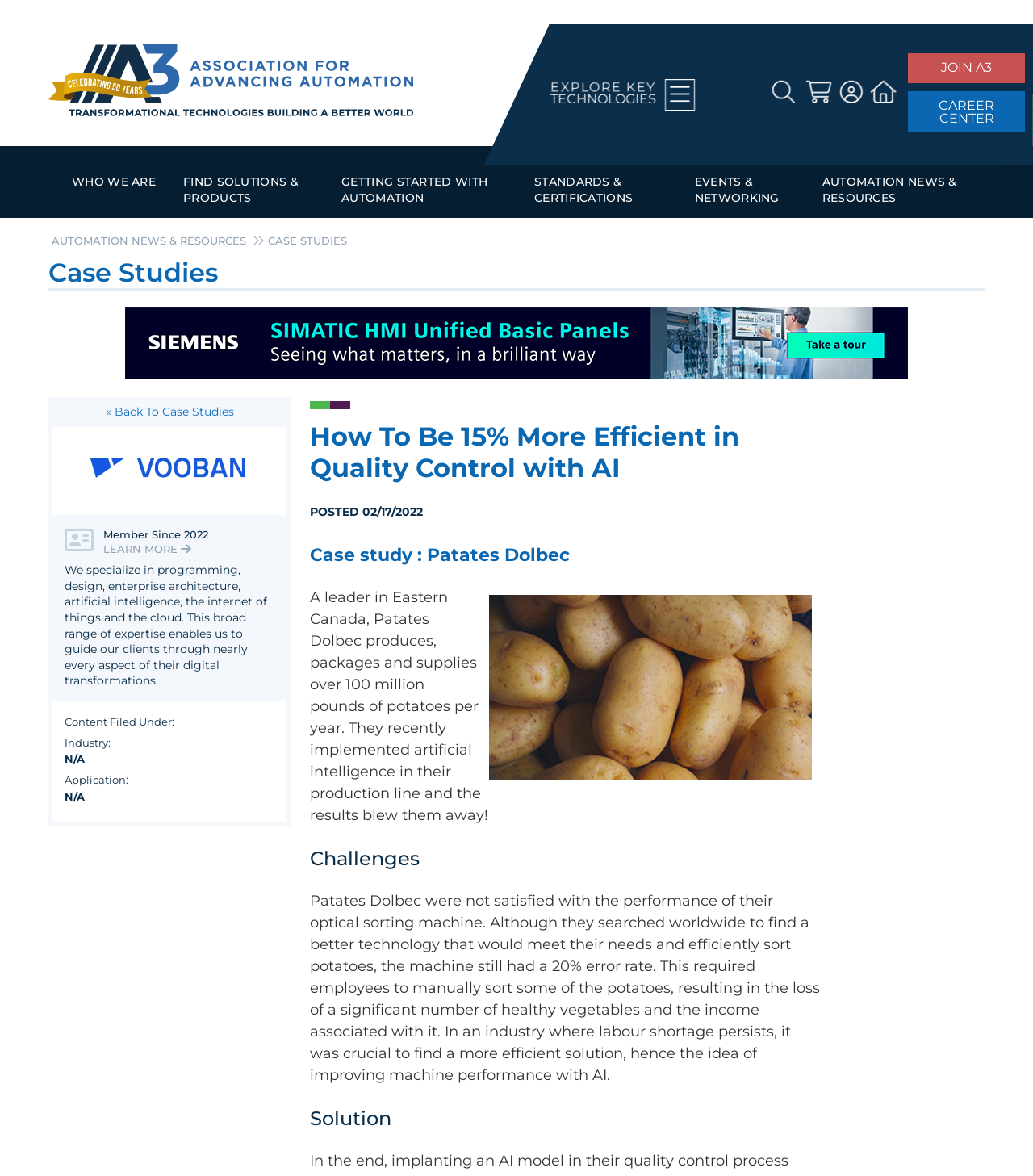Please find the bounding box coordinates for the clickable element needed to perform this instruction: "Learn about 'ARTIFICIAL INTELLIGENCE'".

[0.22, 0.34, 0.382, 0.358]